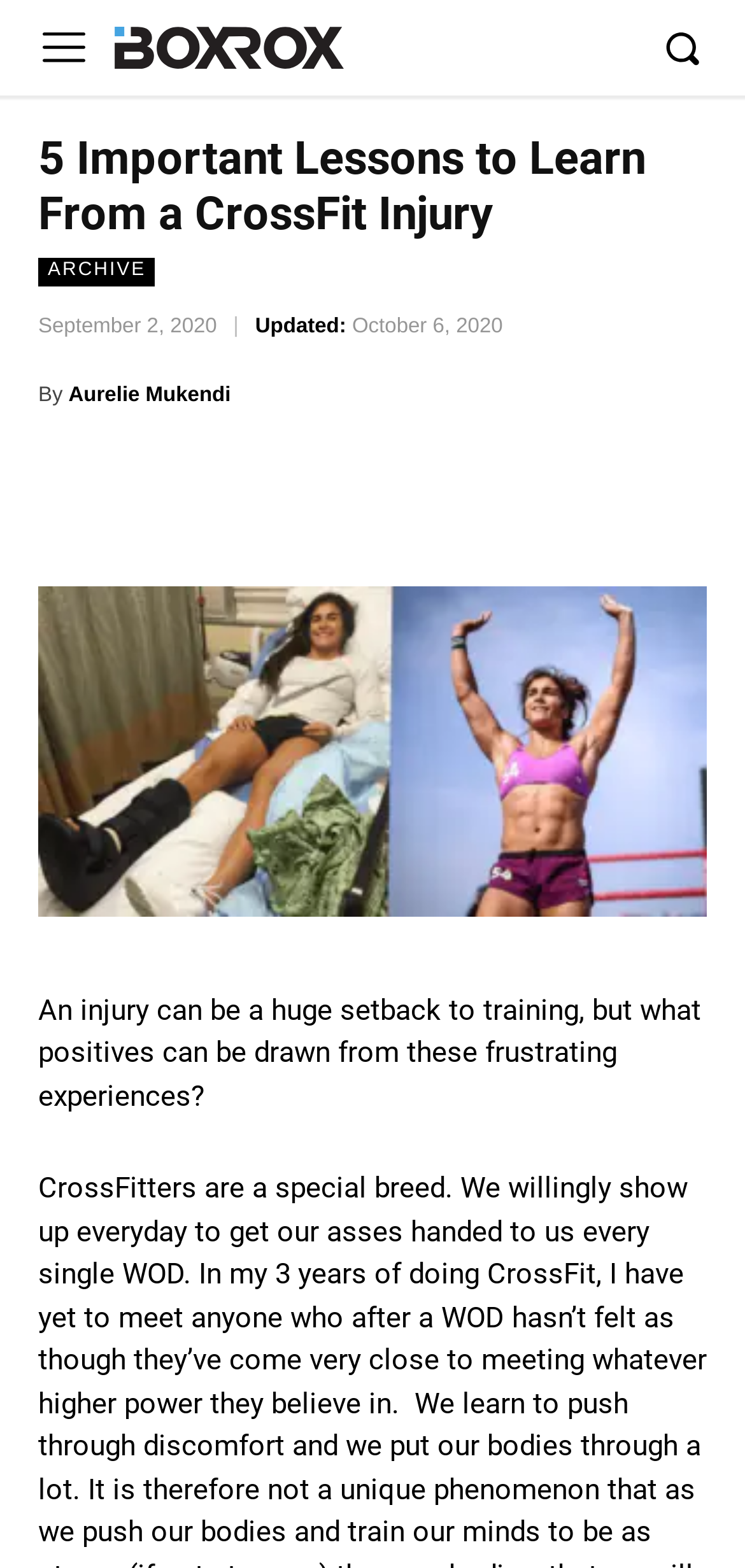Using the provided element description: "BOXROXCompetitiv Fitness Magazine", determine the bounding box coordinates of the corresponding UI element in the screenshot.

[0.154, 0.016, 0.462, 0.043]